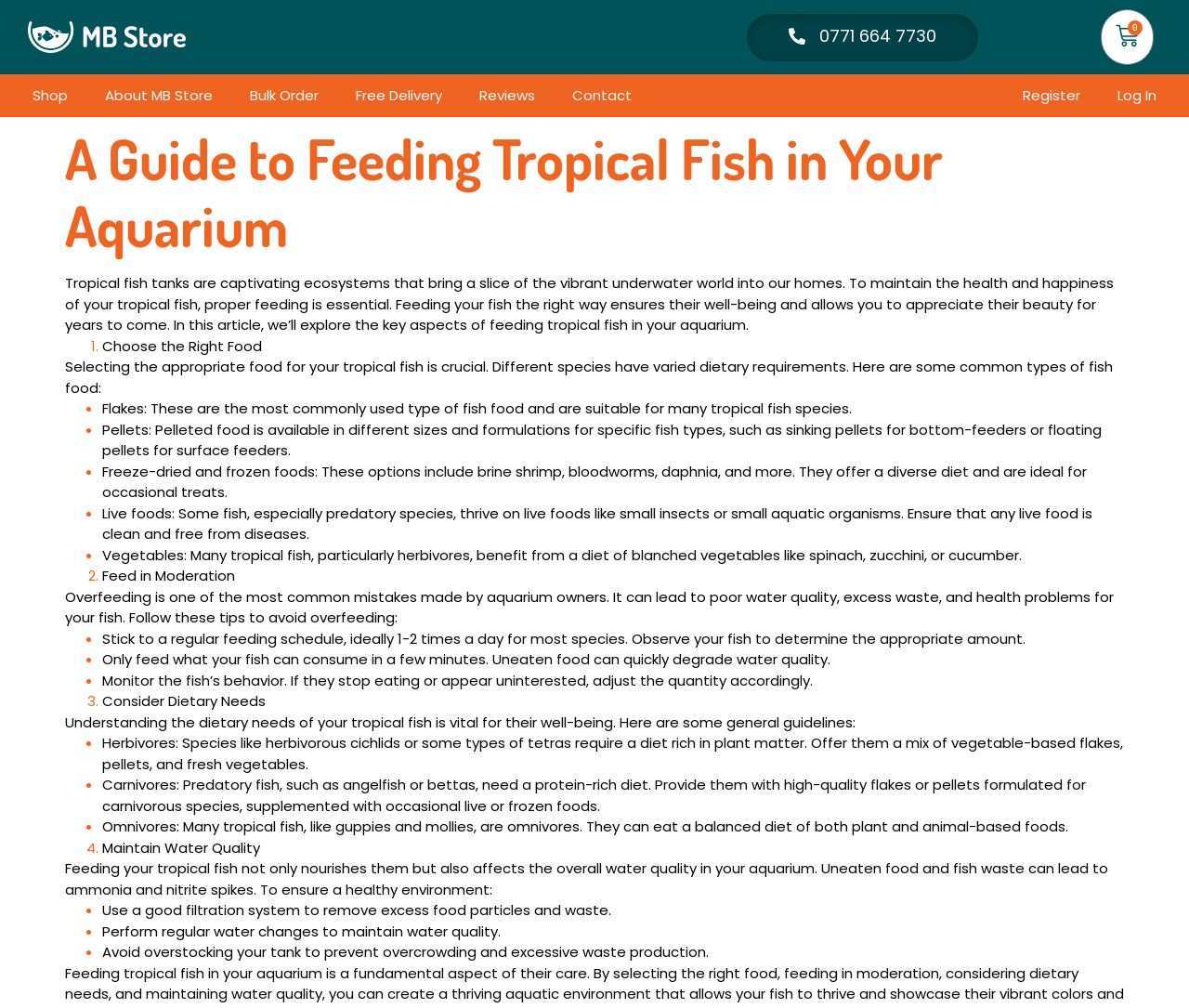Create a detailed description of the webpage's content and layout.

This webpage is an informative article about feeding tropical fish in an aquarium. At the top, there is a logo of "MB Store" on the left and a phone number "0771 664 7730" on the right. Below the logo, there are several links to different sections of the website, including "Shop", "About MB Store", "Bulk Order", "Free Delivery", "Reviews", and "Contact". On the top right, there is a basket icon with the text "0 Basket" and a login/register section.

The main content of the webpage is divided into four sections, each with a numbered heading. The first section, "Choose the Right Food", discusses the importance of selecting the appropriate food for tropical fish, as different species have varied dietary requirements. It lists five types of fish food, including flakes, pellets, freeze-dried and frozen foods, live foods, and vegetables.

The second section, "Feed in Moderation", warns against overfeeding, which can lead to poor water quality, excess waste, and health problems for the fish. It provides three tips to avoid overfeeding, including sticking to a regular feeding schedule, only feeding what the fish can consume in a few minutes, and monitoring the fish's behavior.

The third section, "Consider Dietary Needs", emphasizes the importance of understanding the dietary needs of tropical fish. It provides guidelines for three types of fish: herbivores, carnivores, and omnivores, and suggests the types of food that are suitable for each.

The fourth section, "Maintain Water Quality", discusses the impact of feeding on water quality in the aquarium. It provides three tips to maintain a healthy environment, including using a good filtration system, performing regular water changes, and avoiding overstocking the tank.

Throughout the article, there are no images, but there are several list markers and headings that break up the text and make it easier to read.